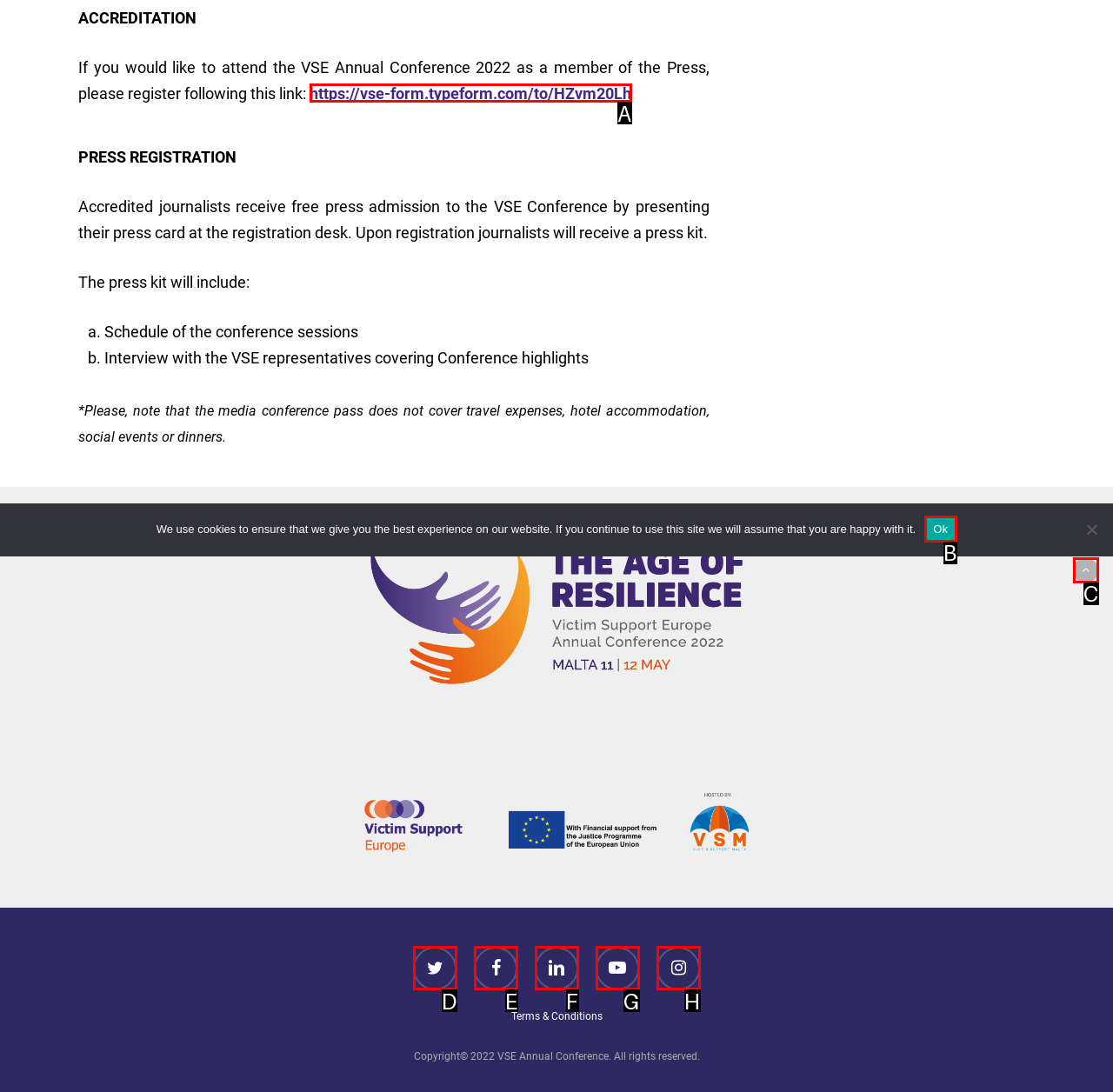Please provide the letter of the UI element that best fits the following description: parent_node: Skip to main content
Respond with the letter from the given choices only.

C